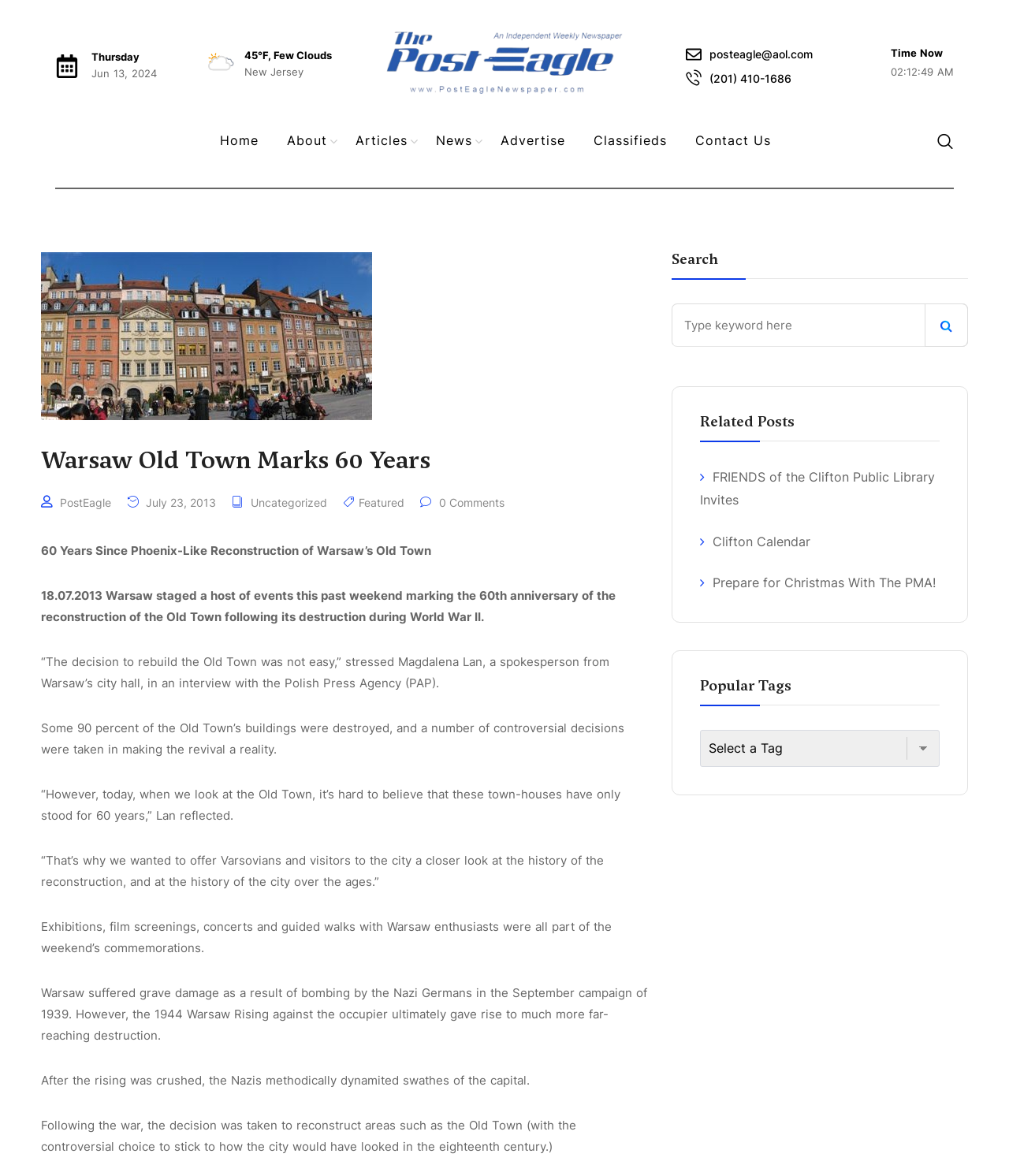Please mark the bounding box coordinates of the area that should be clicked to carry out the instruction: "Search for a keyword".

[0.666, 0.258, 0.959, 0.295]